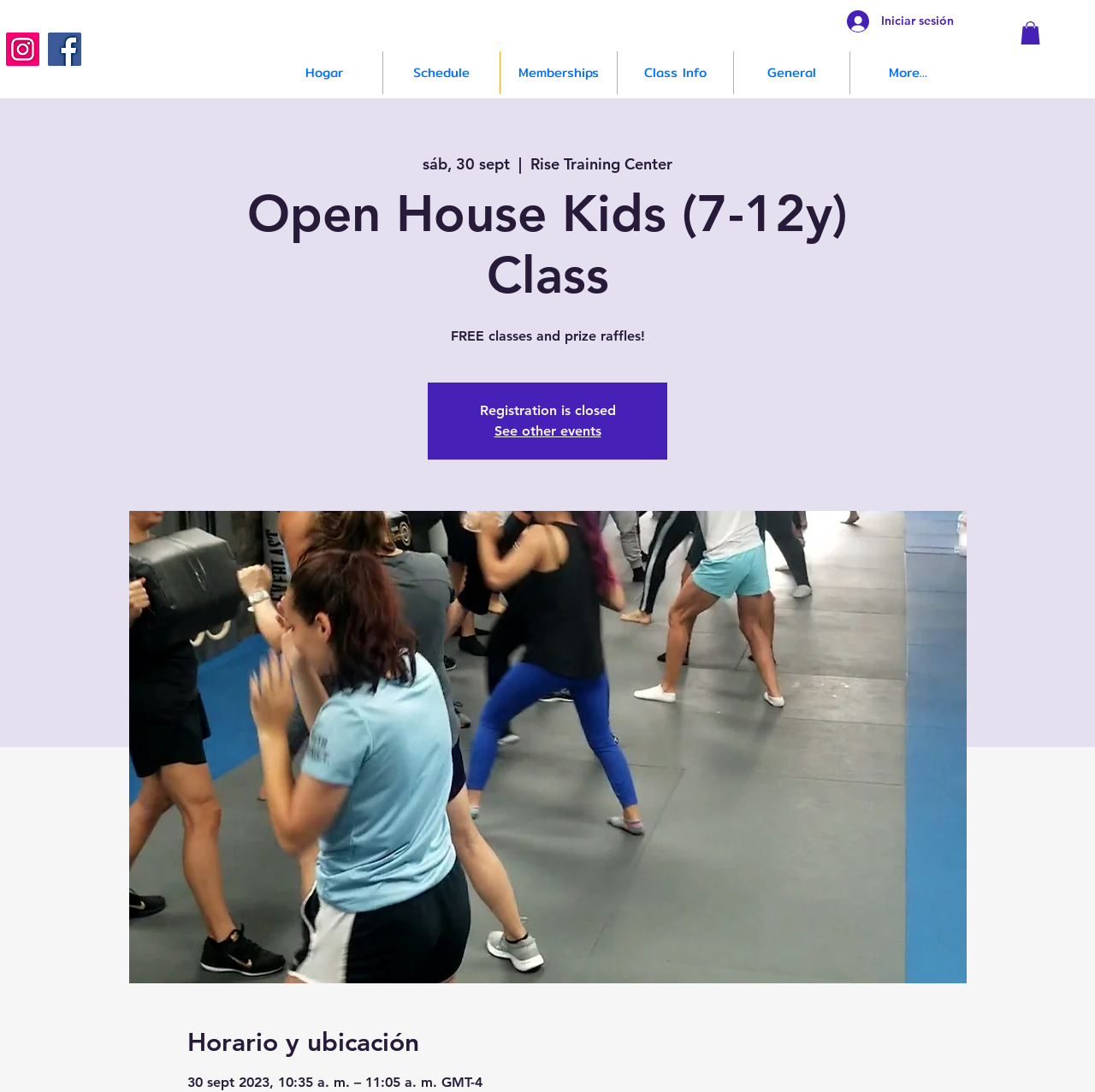Find the bounding box coordinates for the element that must be clicked to complete the instruction: "View the schedule". The coordinates should be four float numbers between 0 and 1, indicated as [left, top, right, bottom].

[0.35, 0.047, 0.456, 0.087]